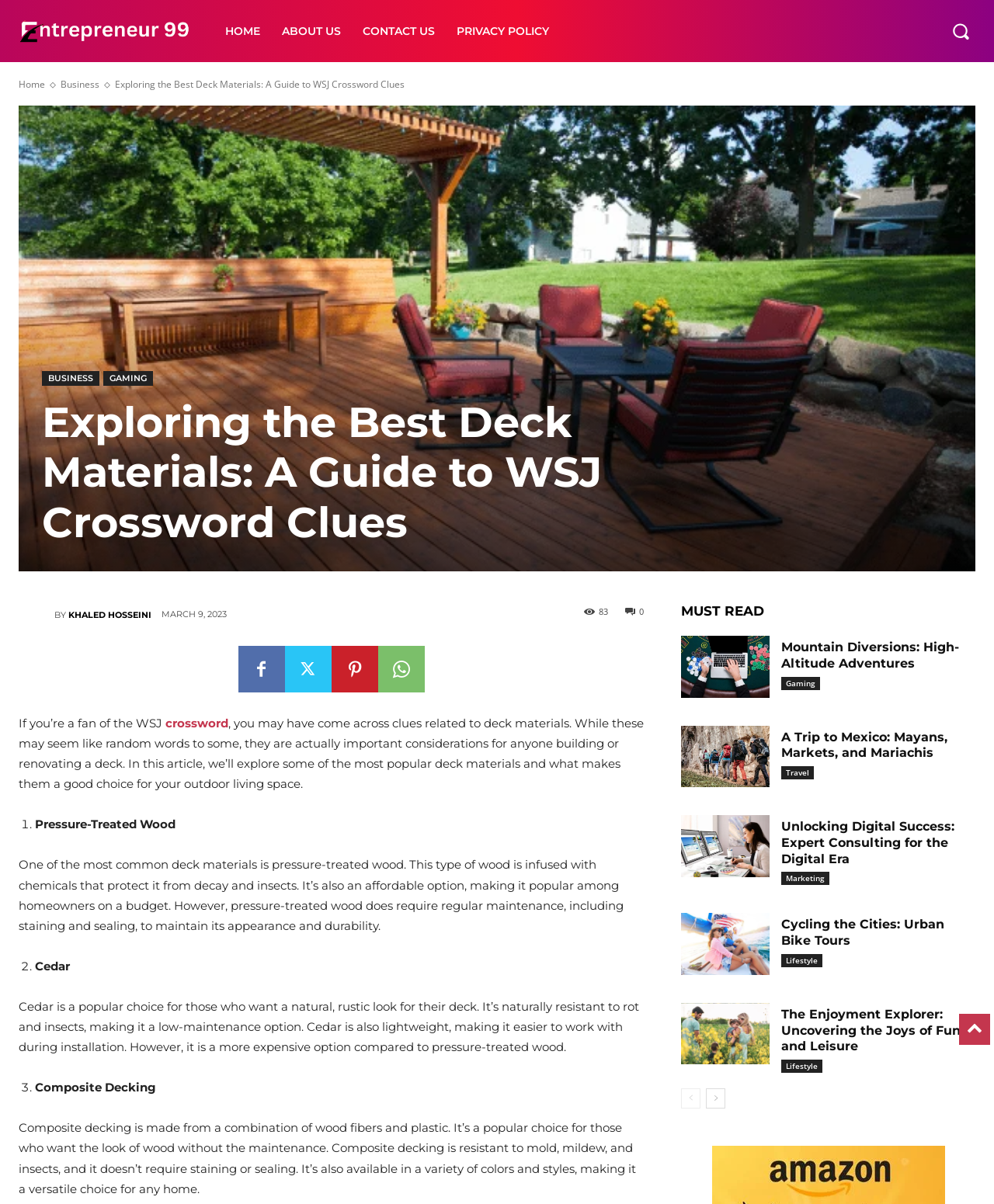What is composite decking made of?
Can you give a detailed and elaborate answer to the question?

The webpage explains that composite decking is made from a combination of wood fibers and plastic, making it a popular choice for those who want the look of wood without the maintenance.